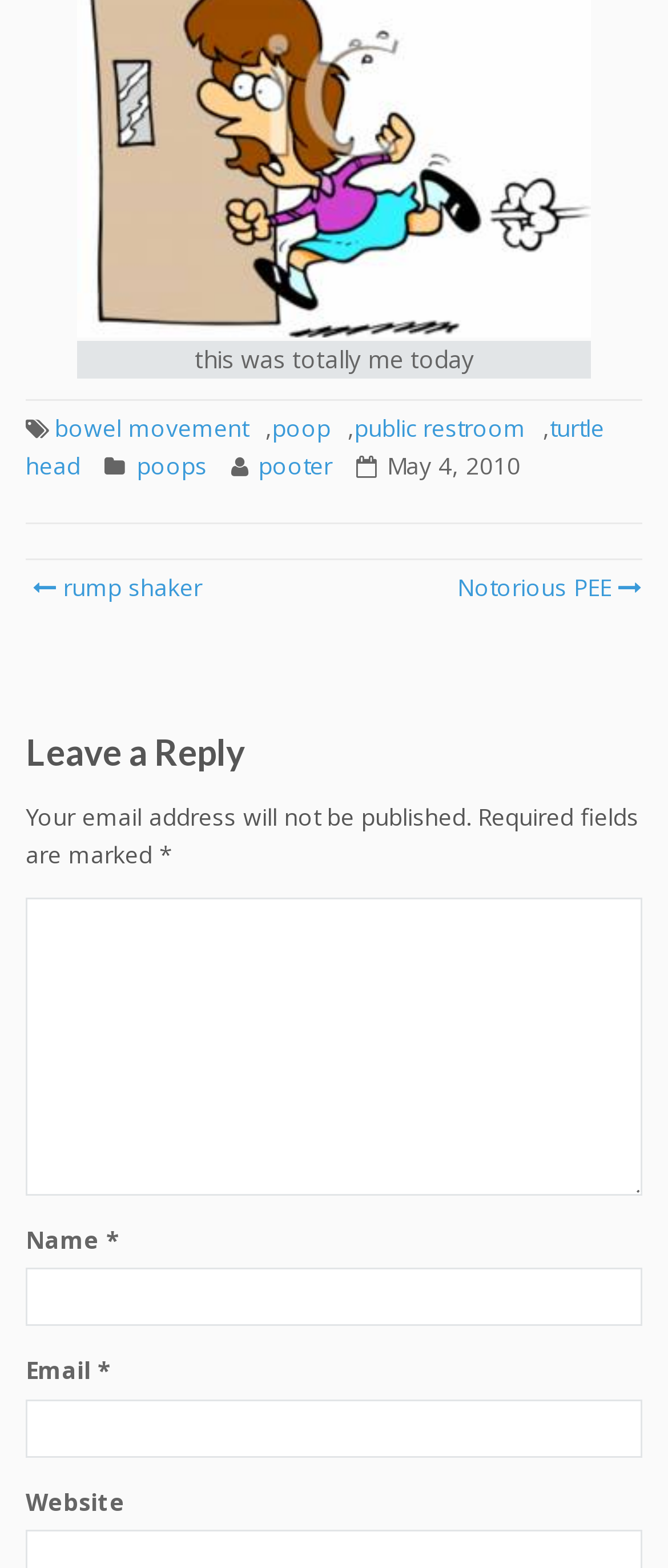Please locate the bounding box coordinates of the element that should be clicked to complete the given instruction: "Click the 'Register now' link".

None